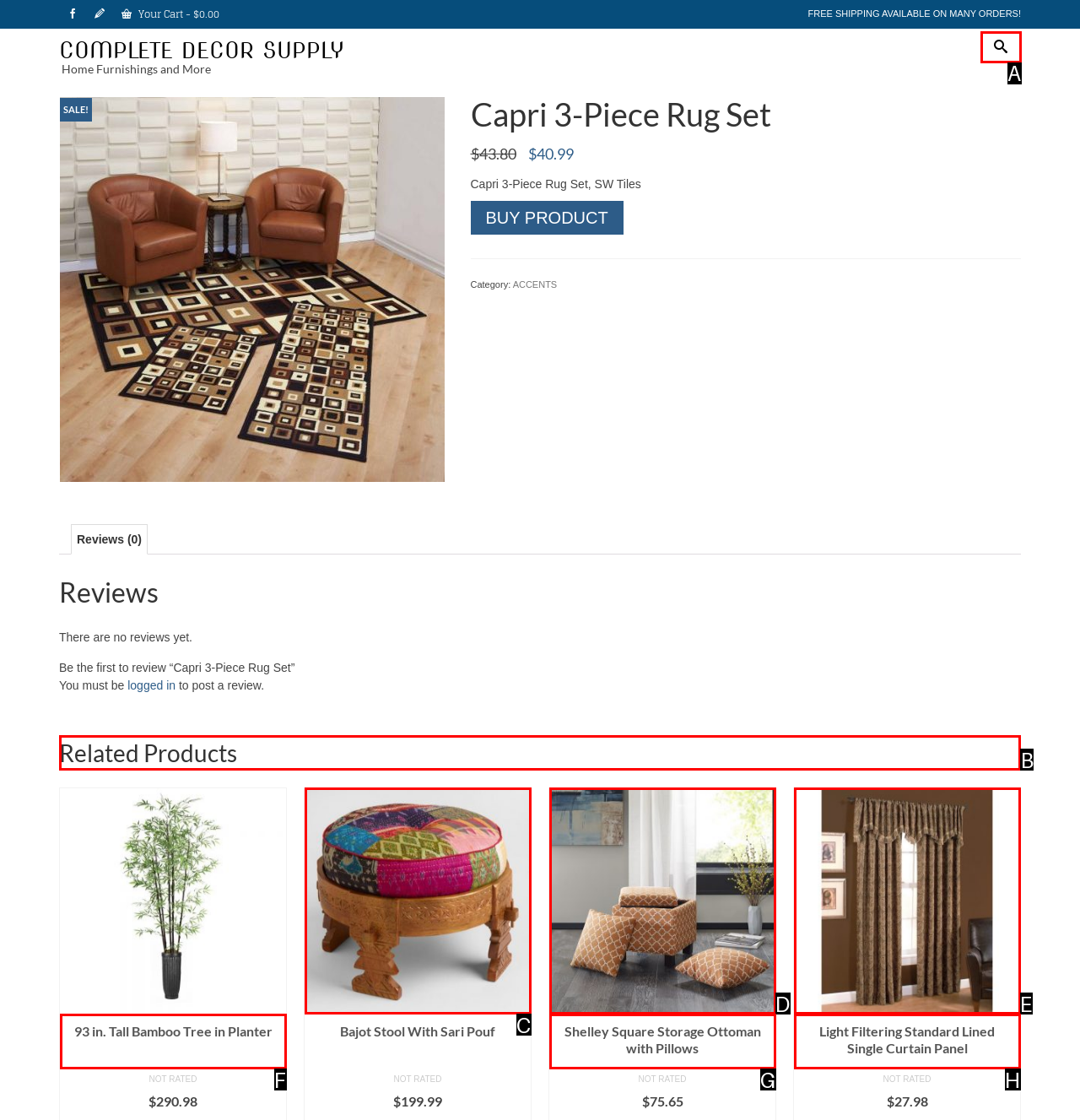Point out which UI element to click to complete this task: Check the 'Related Products'
Answer with the letter corresponding to the right option from the available choices.

B